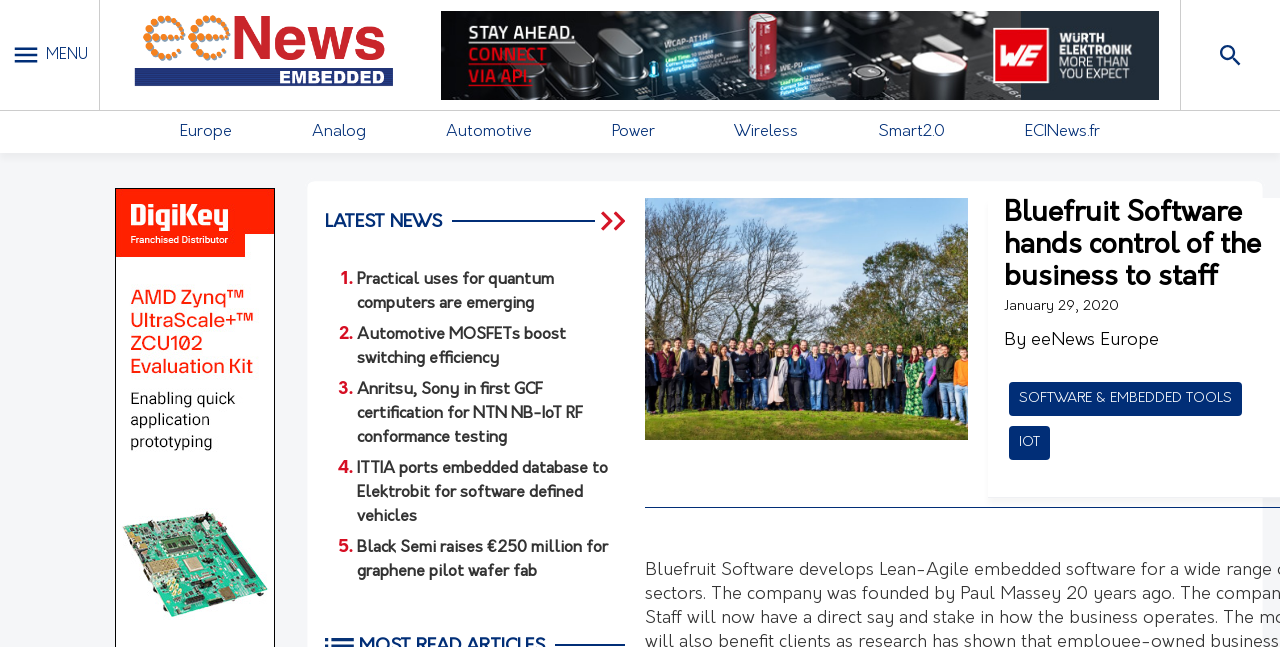How many news items are listed? Look at the image and give a one-word or short phrase answer.

5